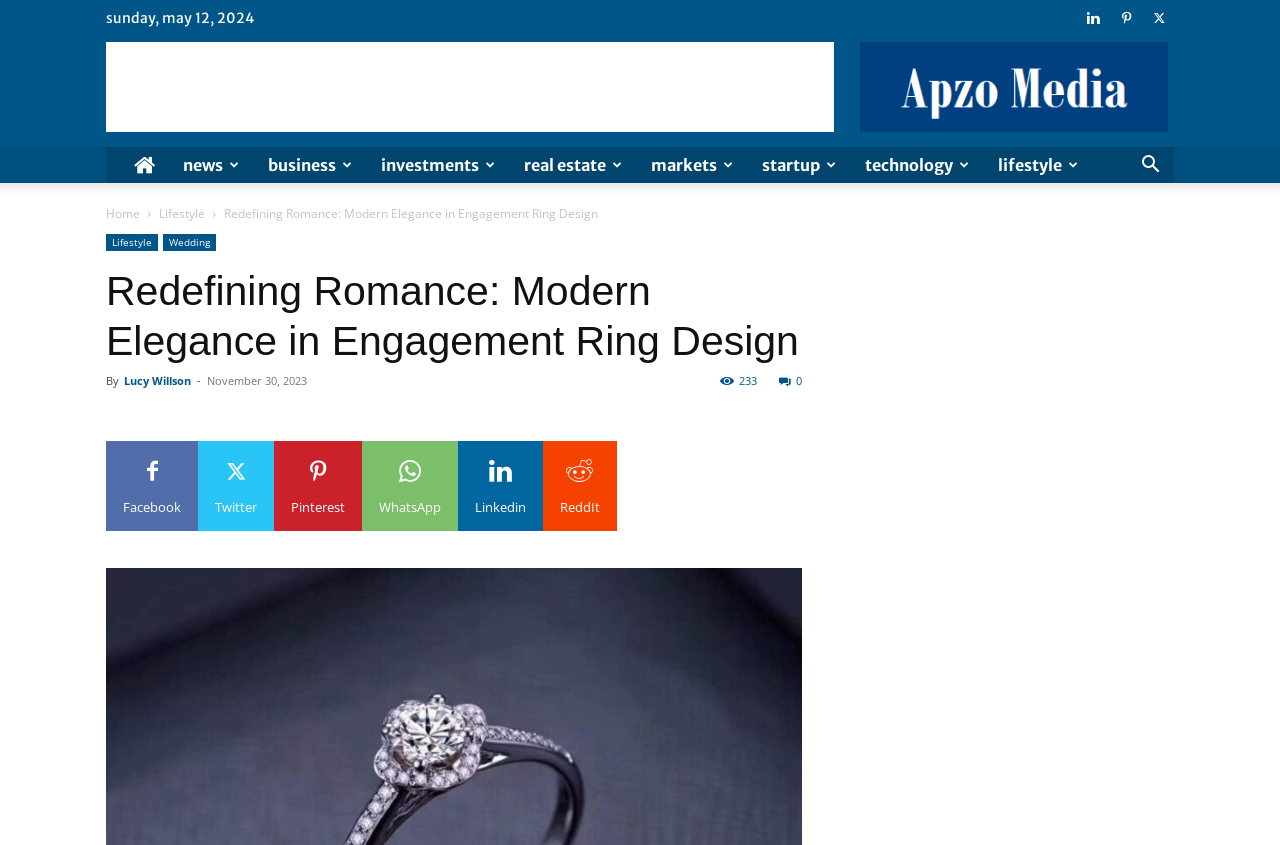Find and specify the bounding box coordinates that correspond to the clickable region for the instruction: "Click the 'learn more about cookies' button".

None